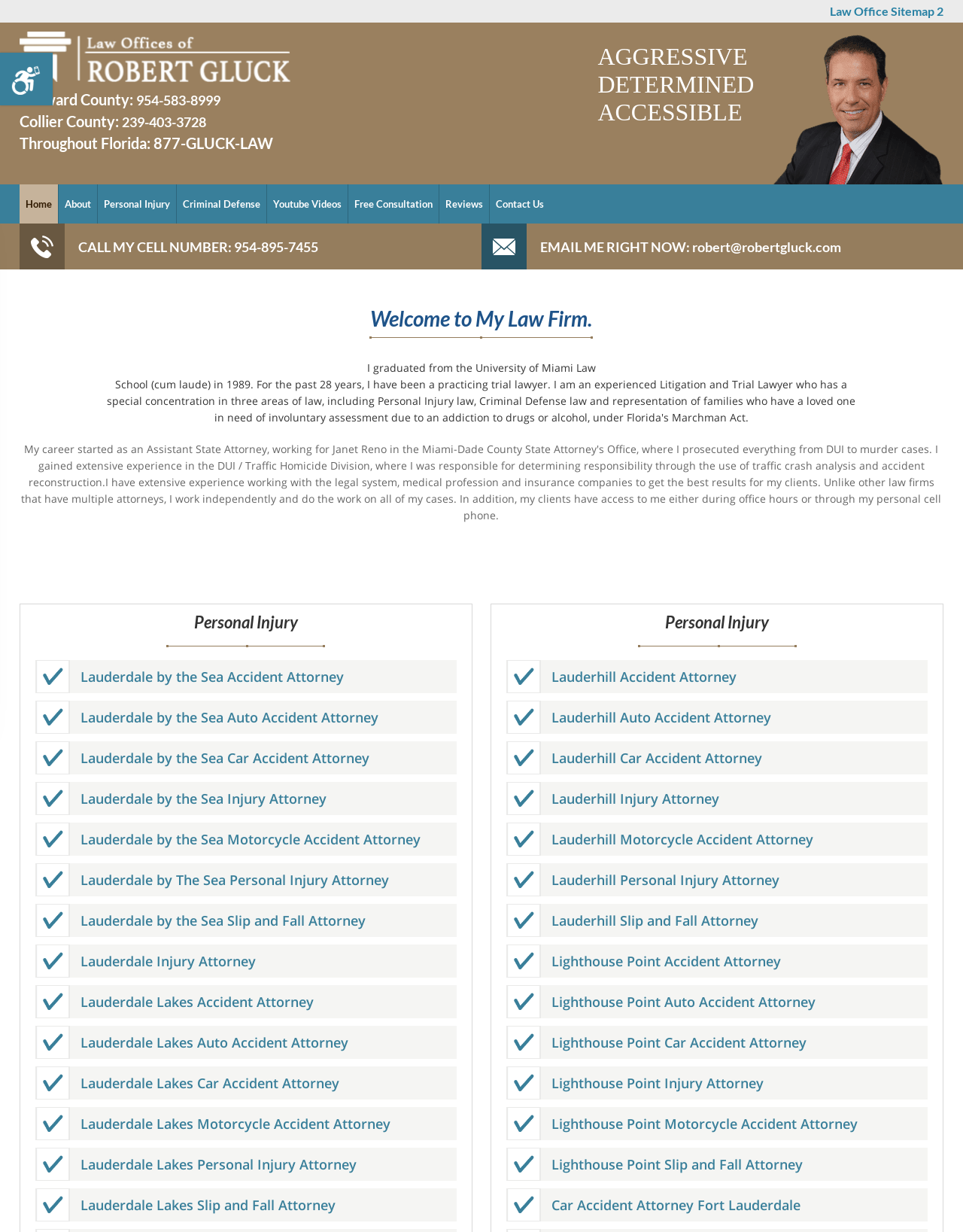Elaborate on the different components and information displayed on the webpage.

This webpage is a sitemap for a law office, specifically highlighting the services of Personal Injury Attorney, Criminal Defense Attorney, and Marchman Act Attorney. At the top of the page, there is a heading "Law Office Sitemap 2" and an image of the law office's logo. Below the logo, there is a link to the law office's website and contact information, including phone numbers and email address.

On the left side of the page, there are three headings: "AGGRESSIVE", "DETERMINED", and "ACCESSIBLE", which are likely the law office's core values or mission statement. Next to these headings, there is an image of Attorney Robert Gluck.

Below the headings, there is a navigation menu with links to various pages, including "Home", "About", "Personal Injury", "Criminal Defense", "Youtube Videos", "Free Consultation", "Reviews", and "Contact Us".

On the right side of the page, there is a section dedicated to Personal Injury services, with multiple links to specific locations, such as Lauderdale by the Sea, Lauderdale Lakes, Lauderhill, and Lighthouse Point, each with their own set of links to accident, auto accident, car accident, injury, motorcycle accident, personal injury, and slip and fall attorneys.

At the bottom of the page, there is a heading "Welcome to My Law Firm" and a brief description of the attorney's background, stating that they graduated from the University of Miami Law.